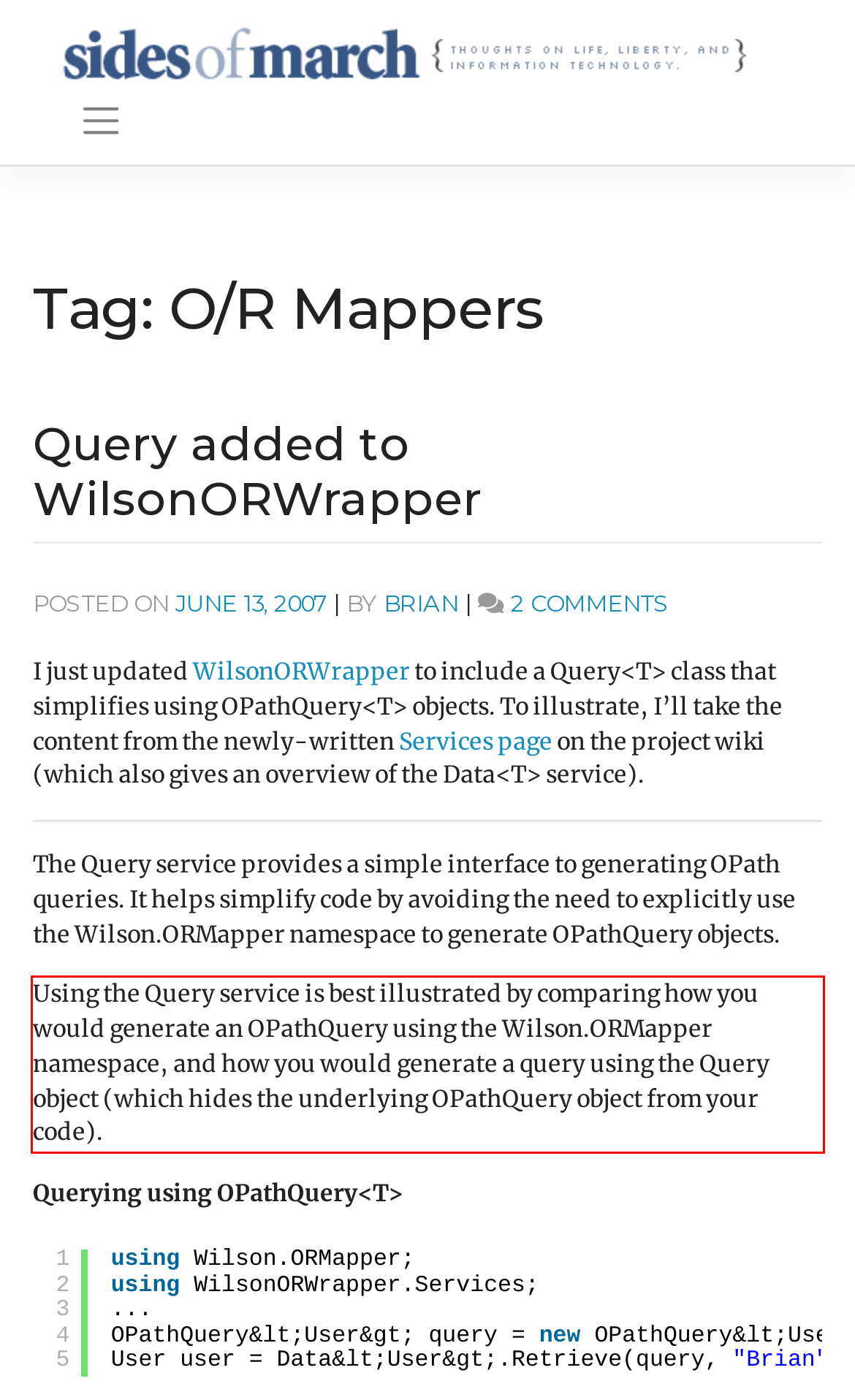Identify the text inside the red bounding box in the provided webpage screenshot and transcribe it.

Using the Query service is best illustrated by comparing how you would generate an OPathQuery using the Wilson.ORMapper namespace, and how you would generate a query using the Query object (which hides the underlying OPathQuery object from your code).